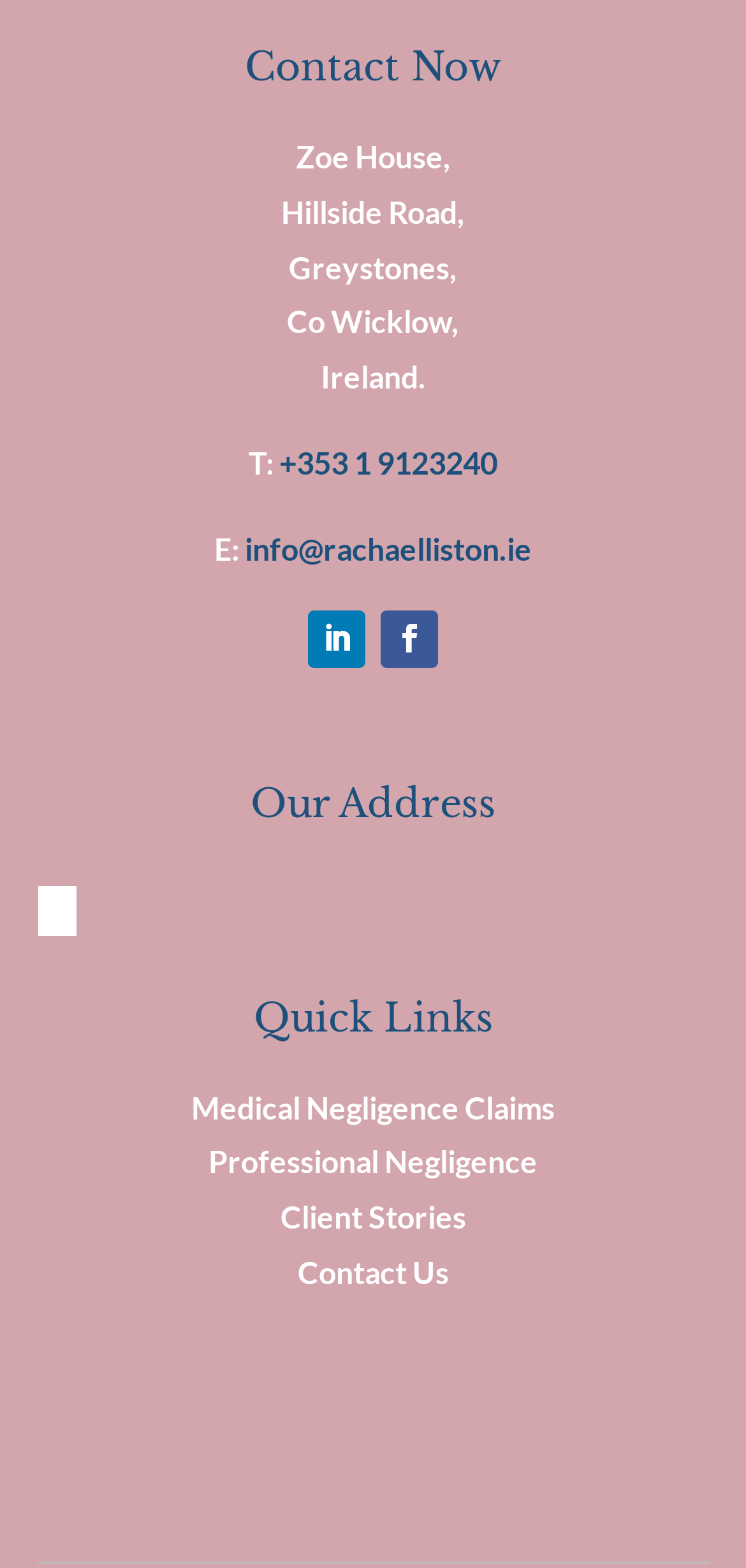Locate the bounding box of the UI element based on this description: "Follow". Provide four float numbers between 0 and 1 as [left, top, right, bottom].

[0.413, 0.389, 0.49, 0.426]